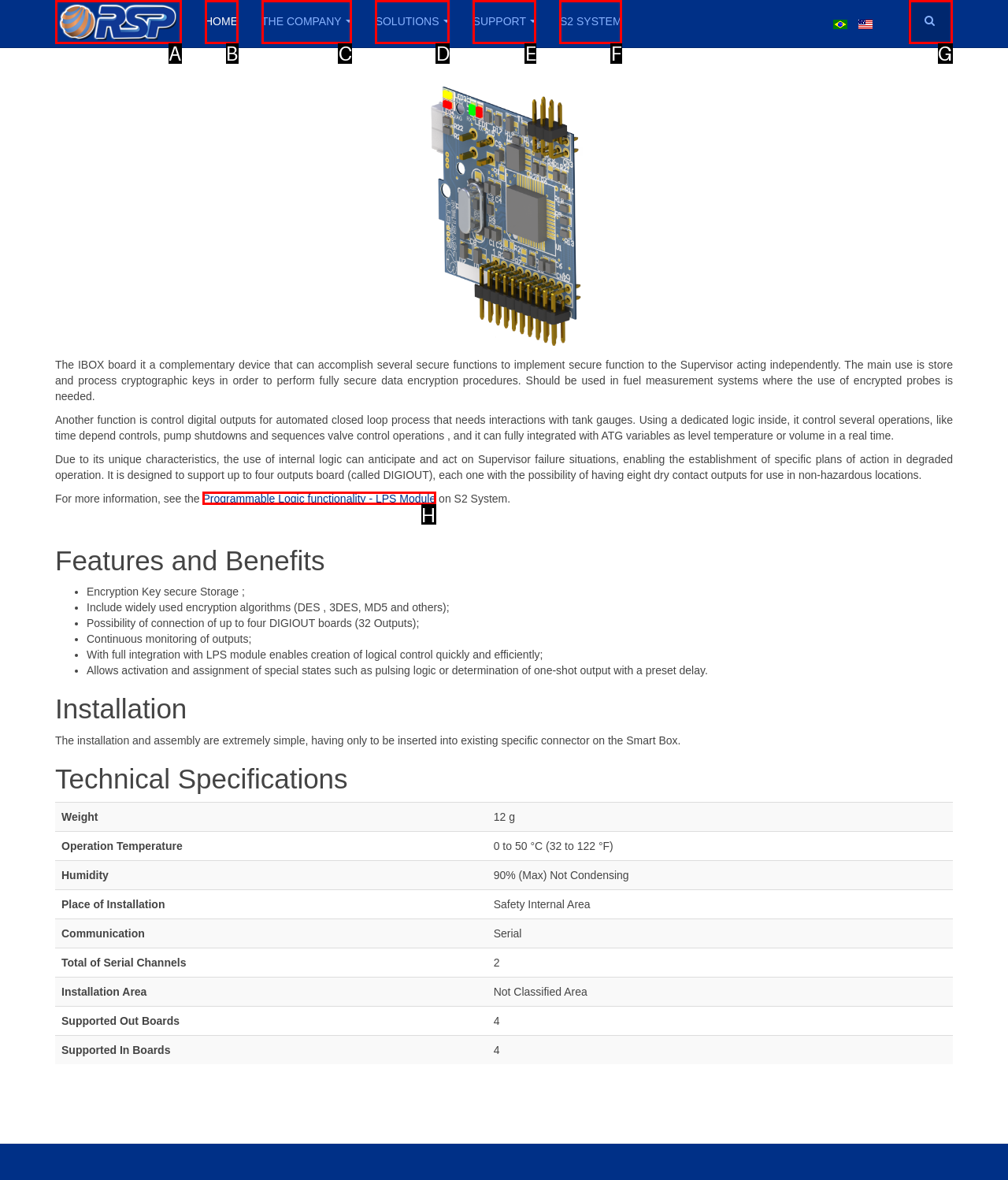Identify which HTML element aligns with the description: name="searchword"
Answer using the letter of the correct choice from the options available.

G